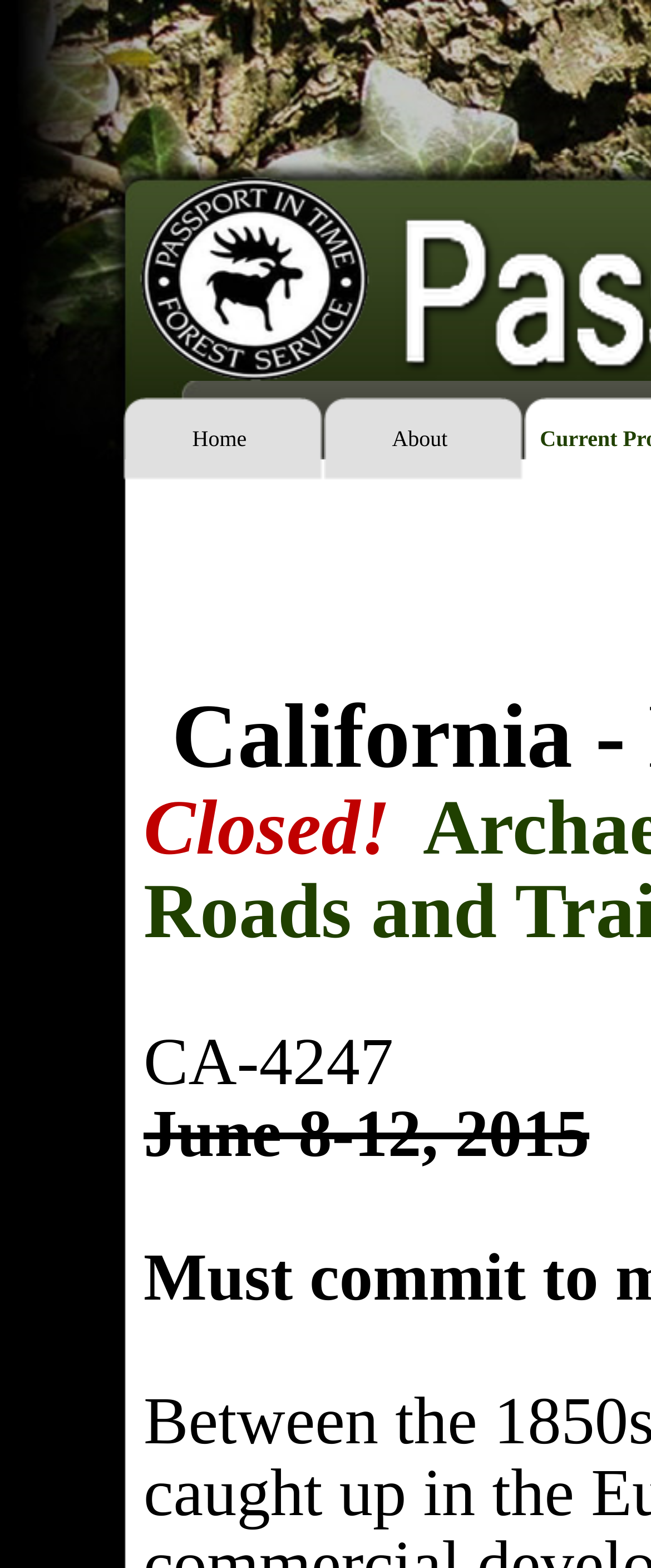Please answer the following question using a single word or phrase: How many navigation links are present?

1